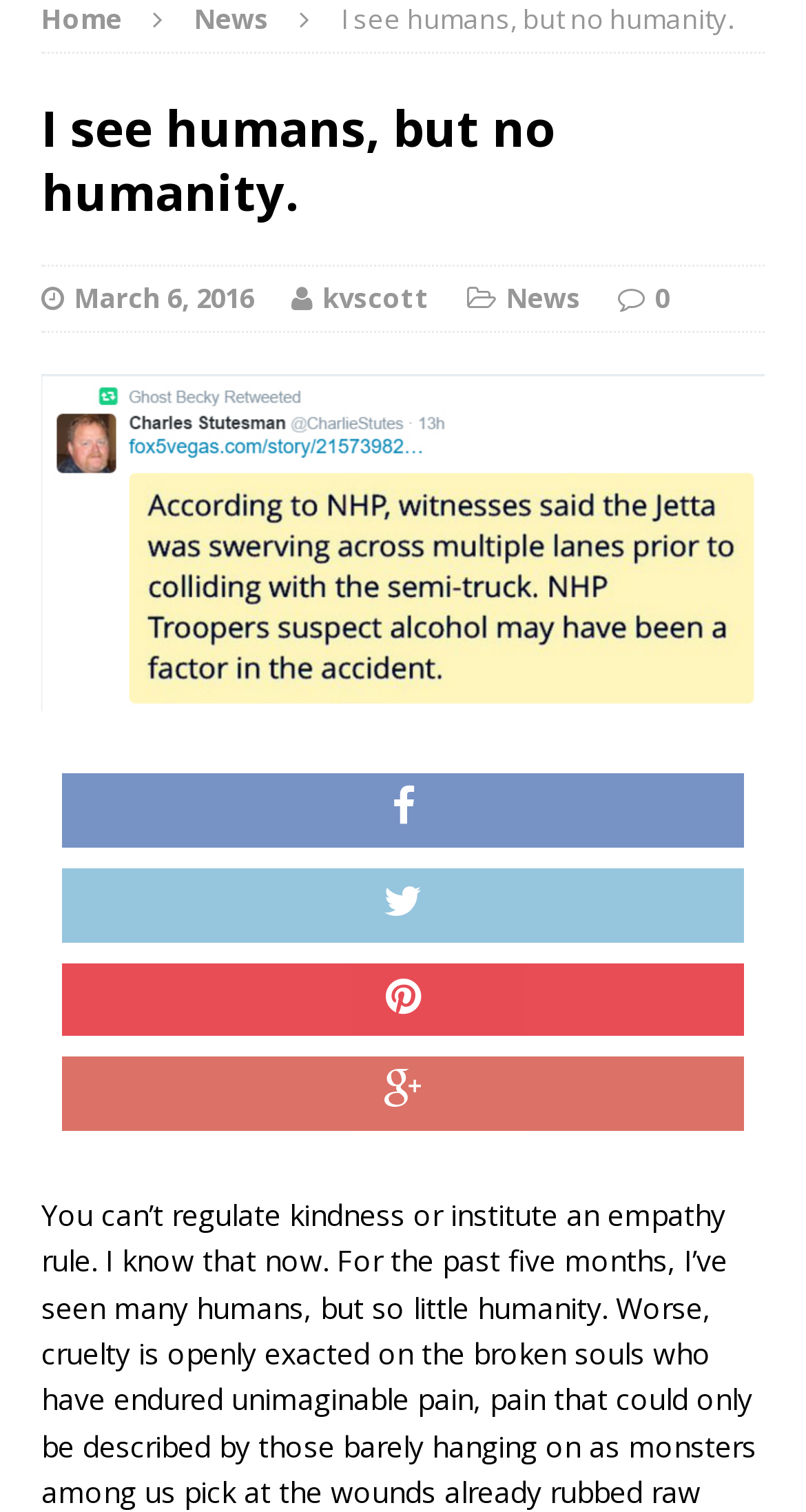Please predict the bounding box coordinates (top-left x, top-left y, bottom-right x, bottom-right y) for the UI element in the screenshot that fits the description: title="Tweet This Post"

[0.077, 0.574, 0.923, 0.623]